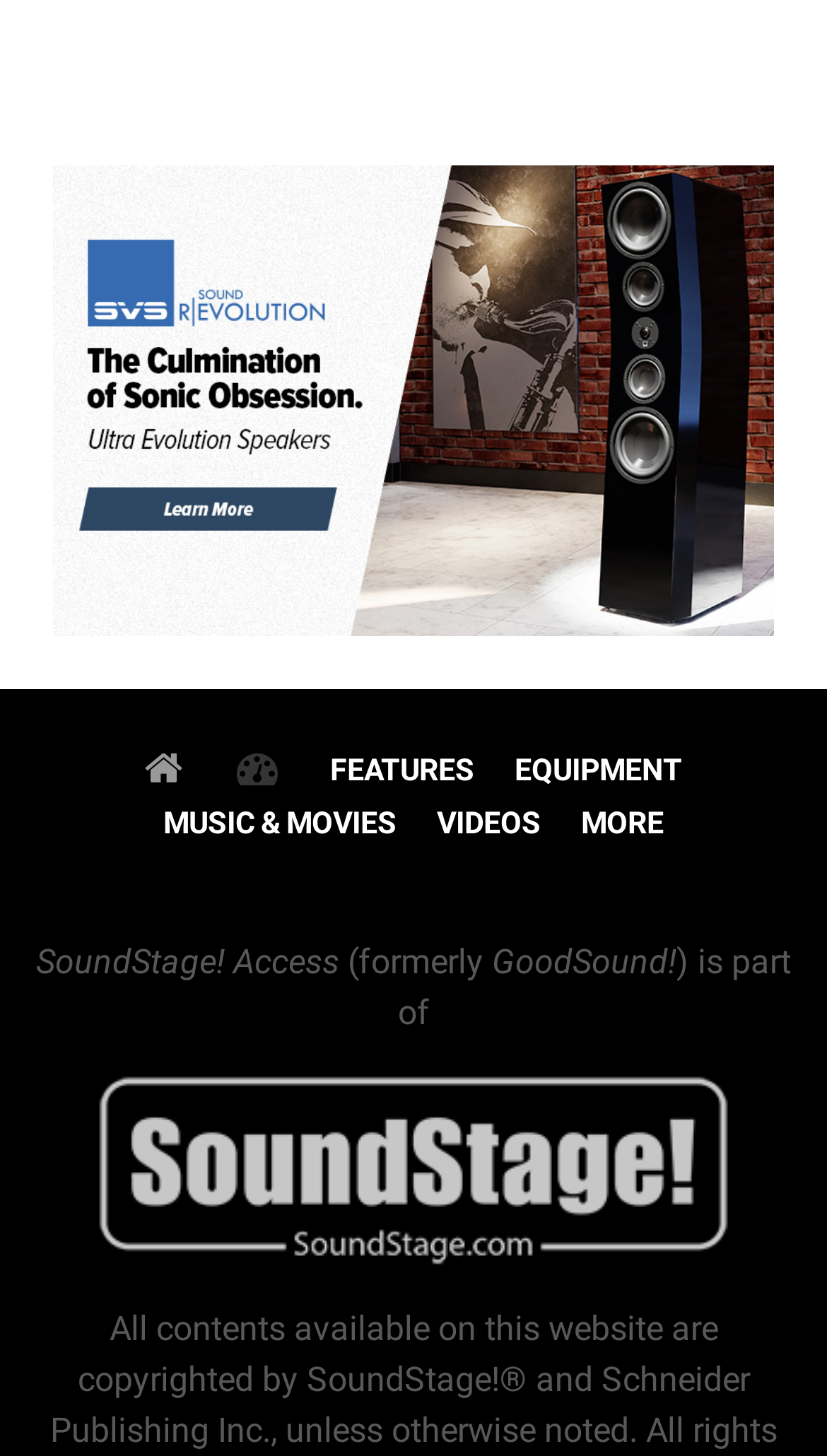Please identify the bounding box coordinates of the clickable element to fulfill the following instruction: "Click on the SVS link". The coordinates should be four float numbers between 0 and 1, i.e., [left, top, right, bottom].

[0.064, 0.26, 0.936, 0.288]